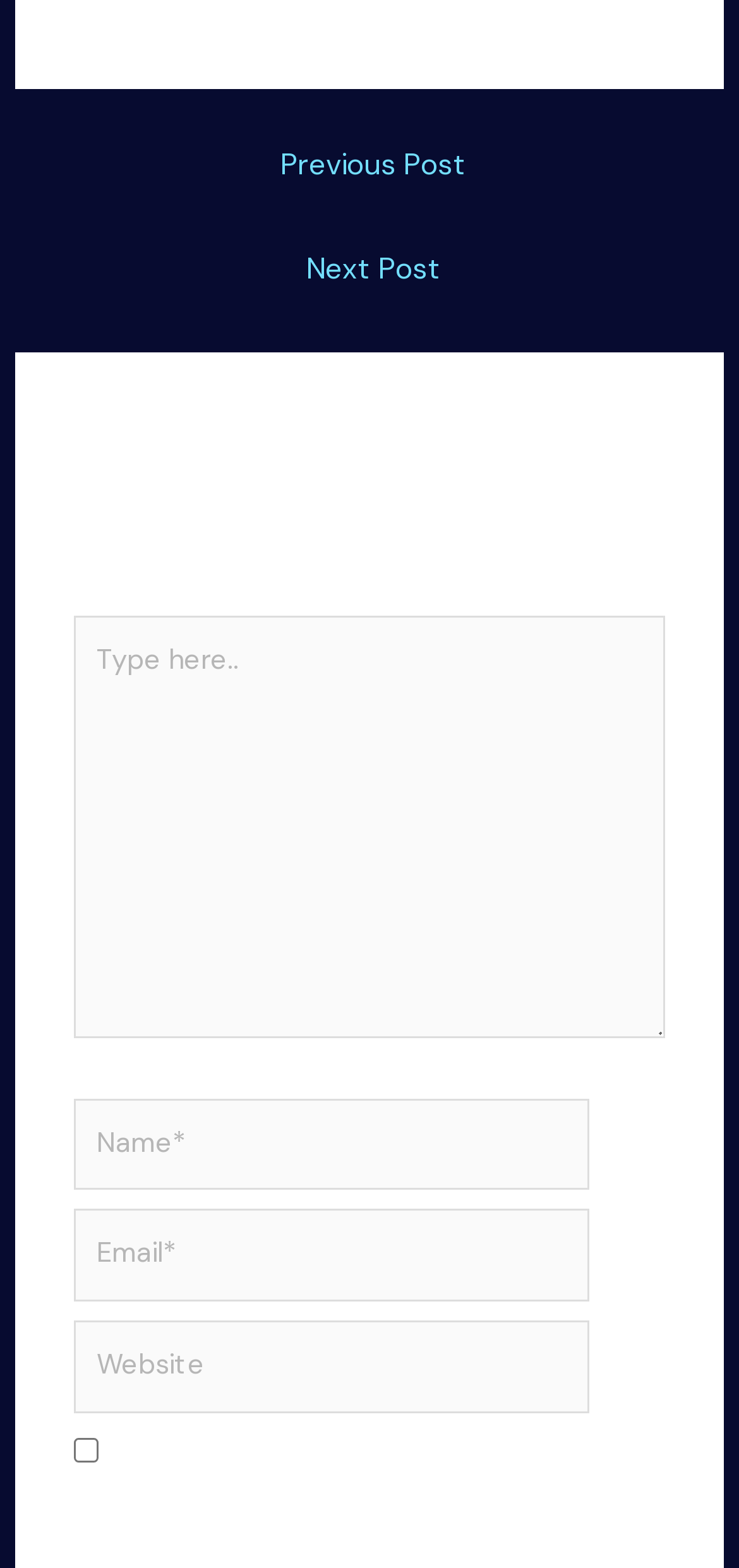Answer the question in one word or a short phrase:
How many textboxes are there for leaving a comment?

4